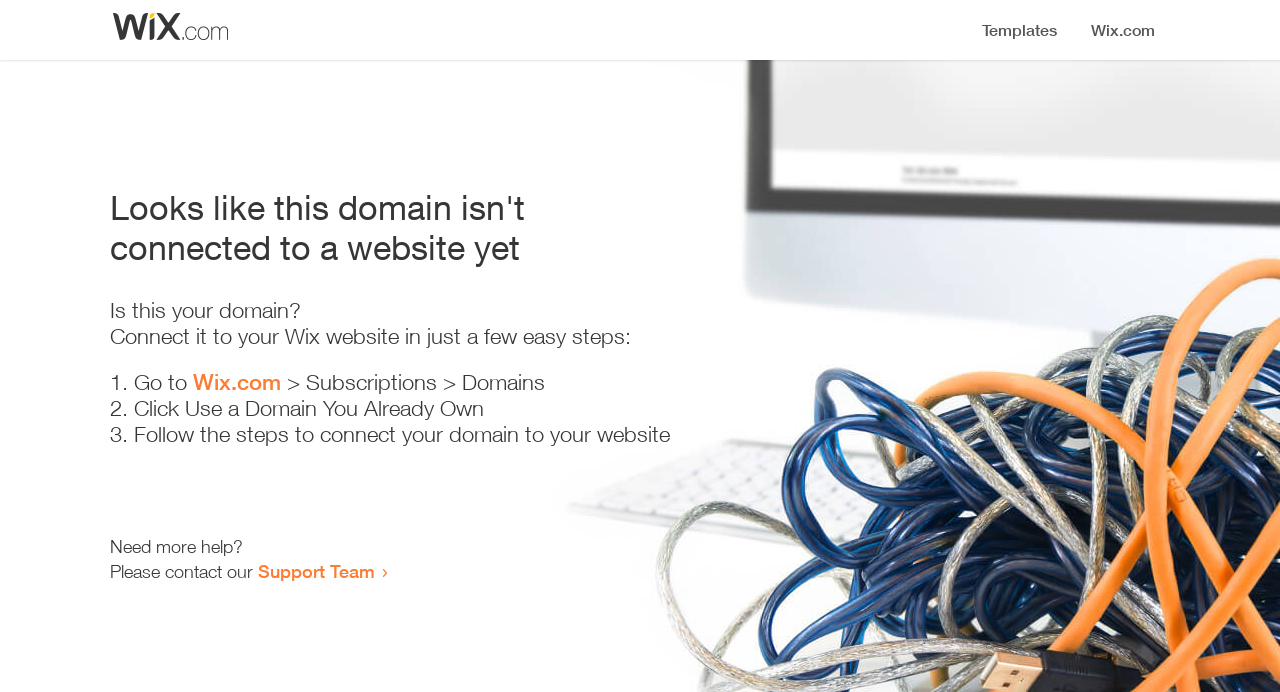What is the headline of the webpage?

Looks like this domain isn't
connected to a website yet